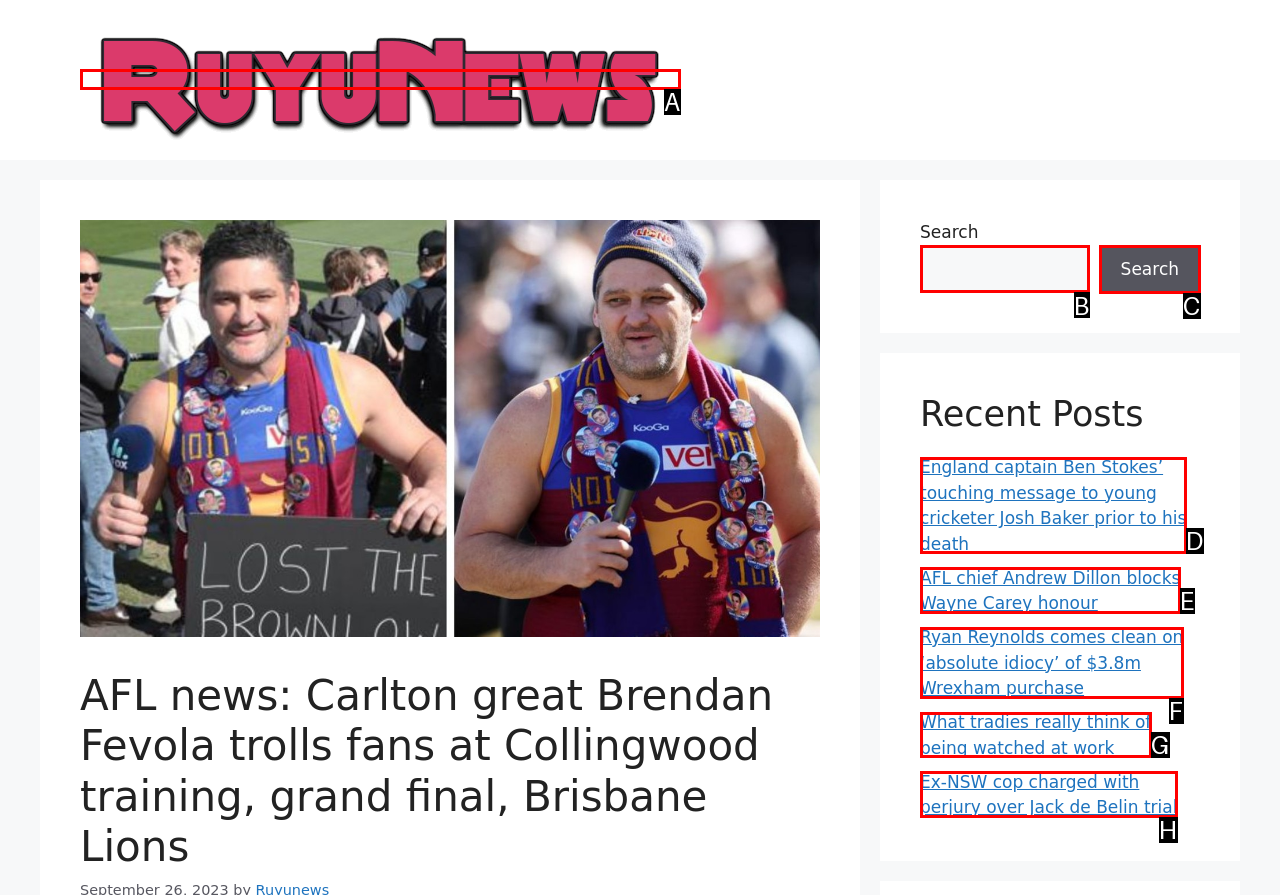Choose the letter of the element that should be clicked to complete the task: Search for news
Answer with the letter from the possible choices.

B